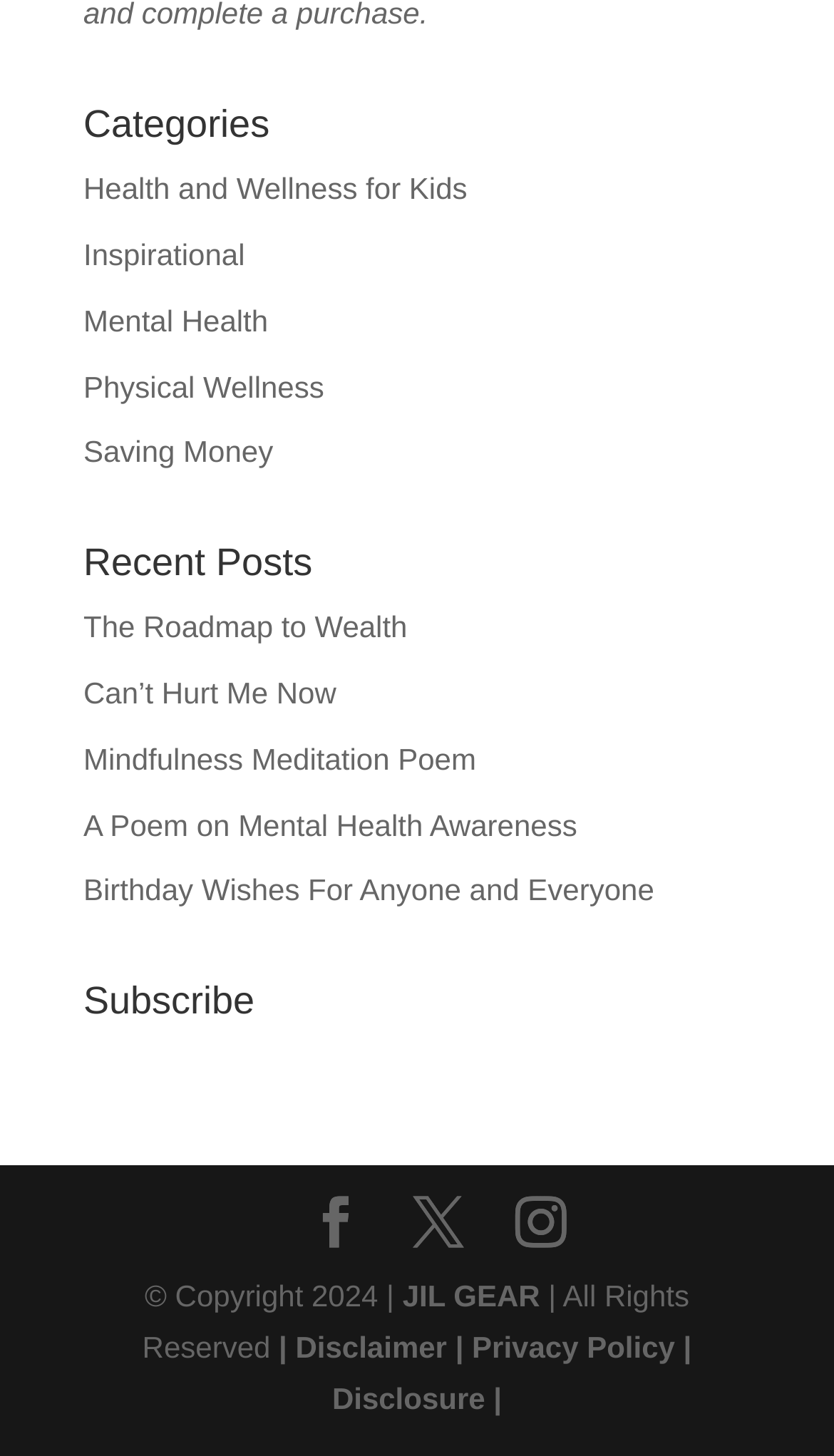Based on the provided description, "alt="Glintled"", find the bounding box of the corresponding UI element in the screenshot.

None